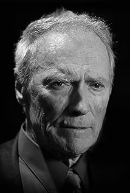Detail the scene depicted in the image with as much precision as possible.

The image features a striking black-and-white portrait of Clint Eastwood, showcasing his characteristic rugged demeanor. In this close-up, his intense gaze and furrowed brow reflect a lifetime of dramatic roles and cinematic prowess. The lighting accentuates the texture of his skin and the silver strands in his hair, emphasizing the strength and wisdom that are hallmarks of his portrayals in film. This picture is likely associated with discussions about his recent works, including the movie "The Mule," where he portrays an unassuming deliveryman for a drug cartel, a role that resonates with his long-standing image as a complex and multifaceted actor.